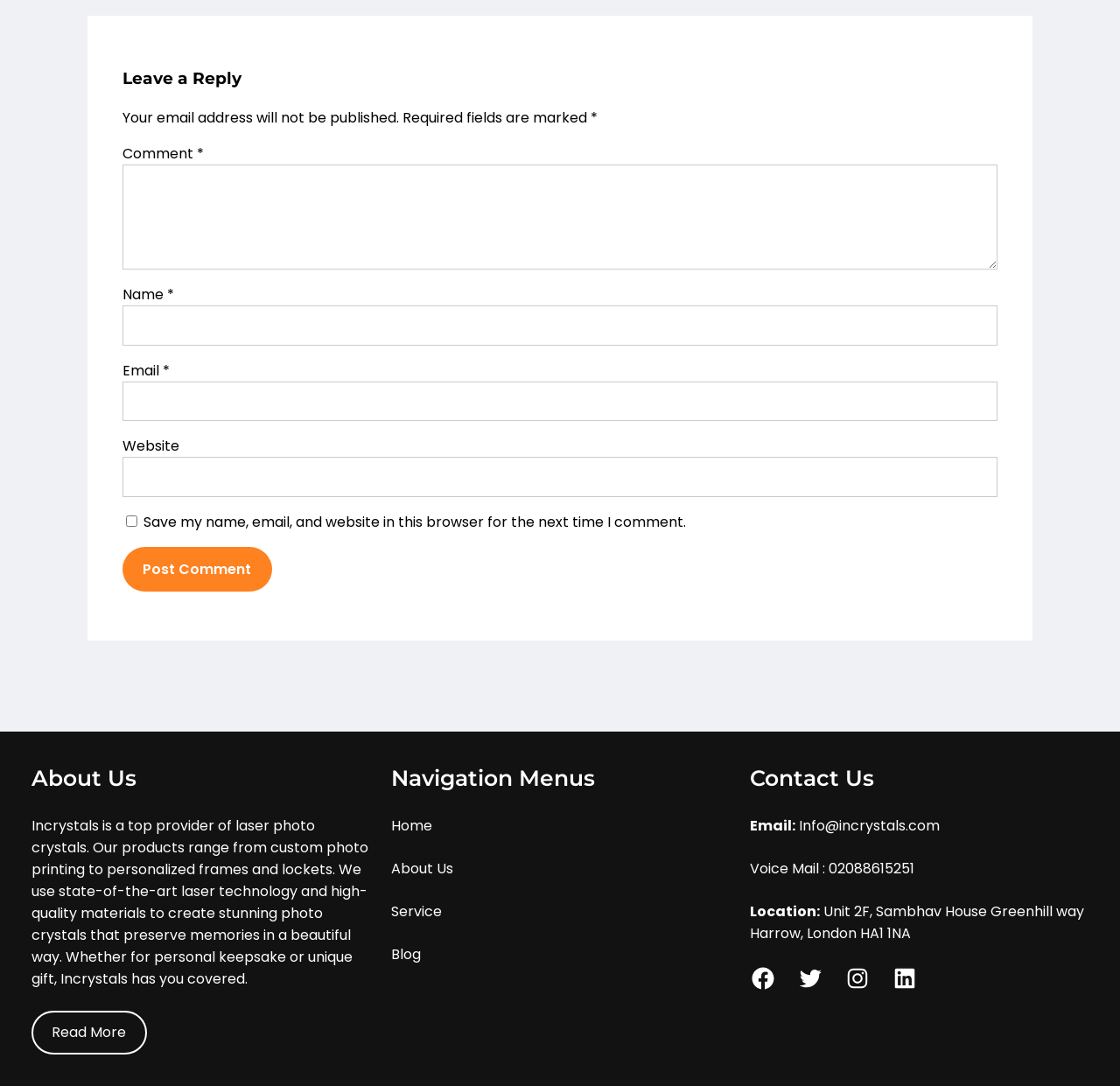Please identify the bounding box coordinates of the area that needs to be clicked to fulfill the following instruction: "Read more about us."

[0.028, 0.93, 0.131, 0.971]